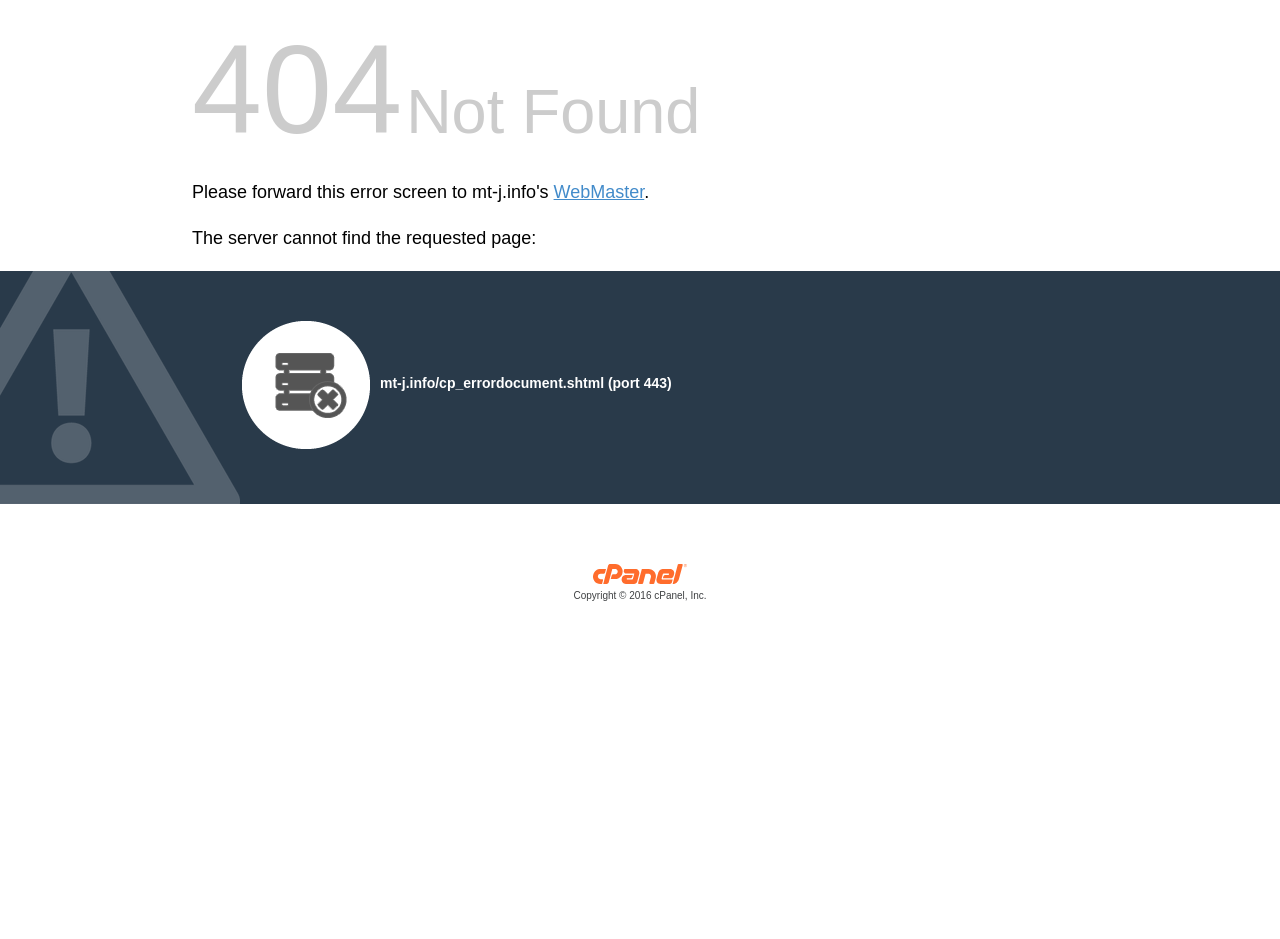Produce an extensive caption that describes everything on the webpage.

The webpage displays a "404 Not Found" error message. At the top, there is a link to "WebMaster" positioned slightly to the right of the center, accompanied by a period. Below this, a paragraph of text explains that "The server cannot find the requested page:". 

To the right of this text, there is an image. Below the image, a line of text provides more information about the error, specifically the URL "mt-j.info/cp_errordocument.shtml (port 443)". 

At the bottom of the page, there is a copyright notice from "cPanel, Inc. Copyright © 2016 cPanel, Inc.", which includes a link and a small image of the company's logo, positioned to the right of the text.